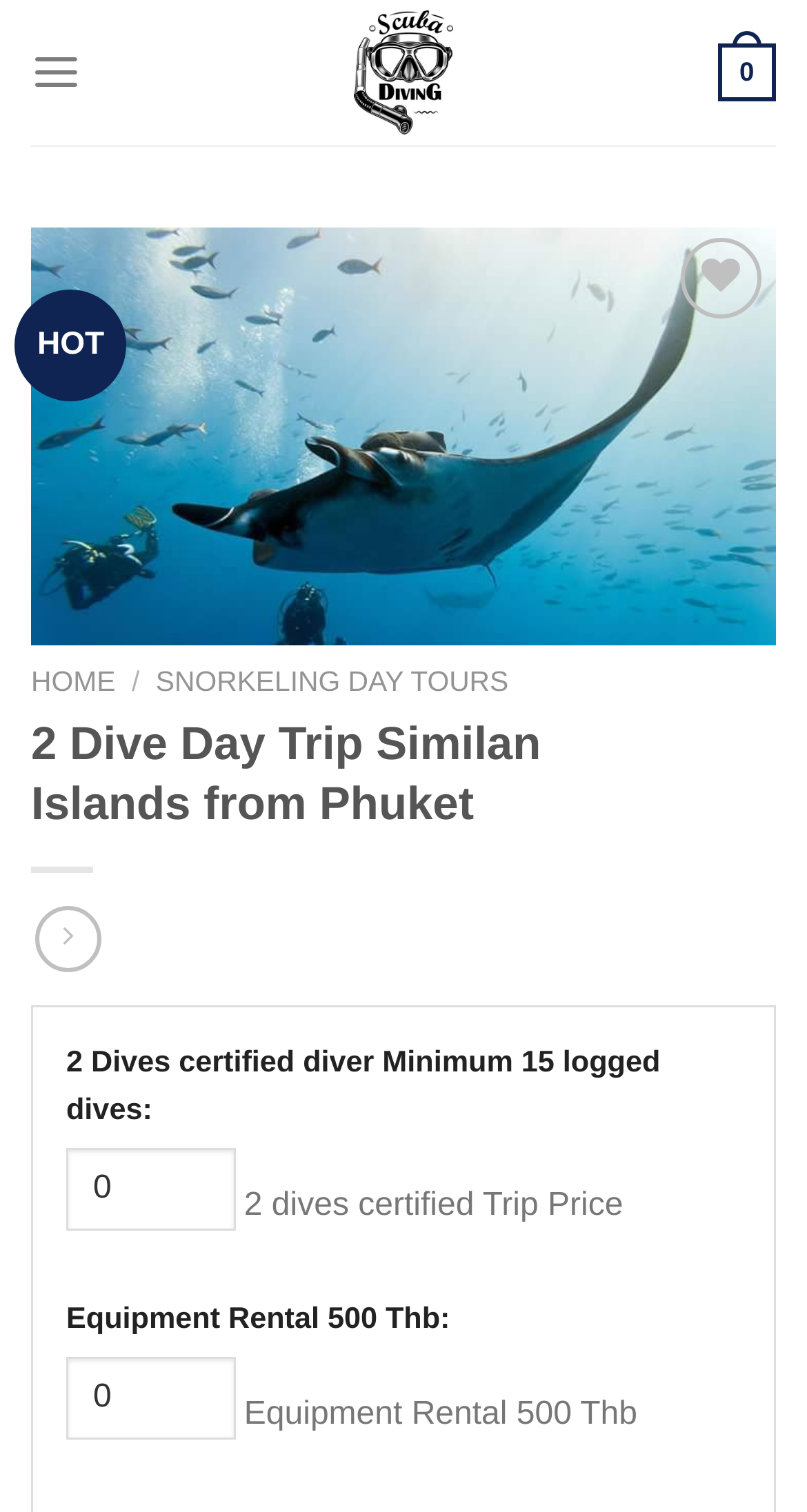Show me the bounding box coordinates of the clickable region to achieve the task as per the instruction: "Enter alternative".

[0.038, 0.704, 0.105, 0.759]